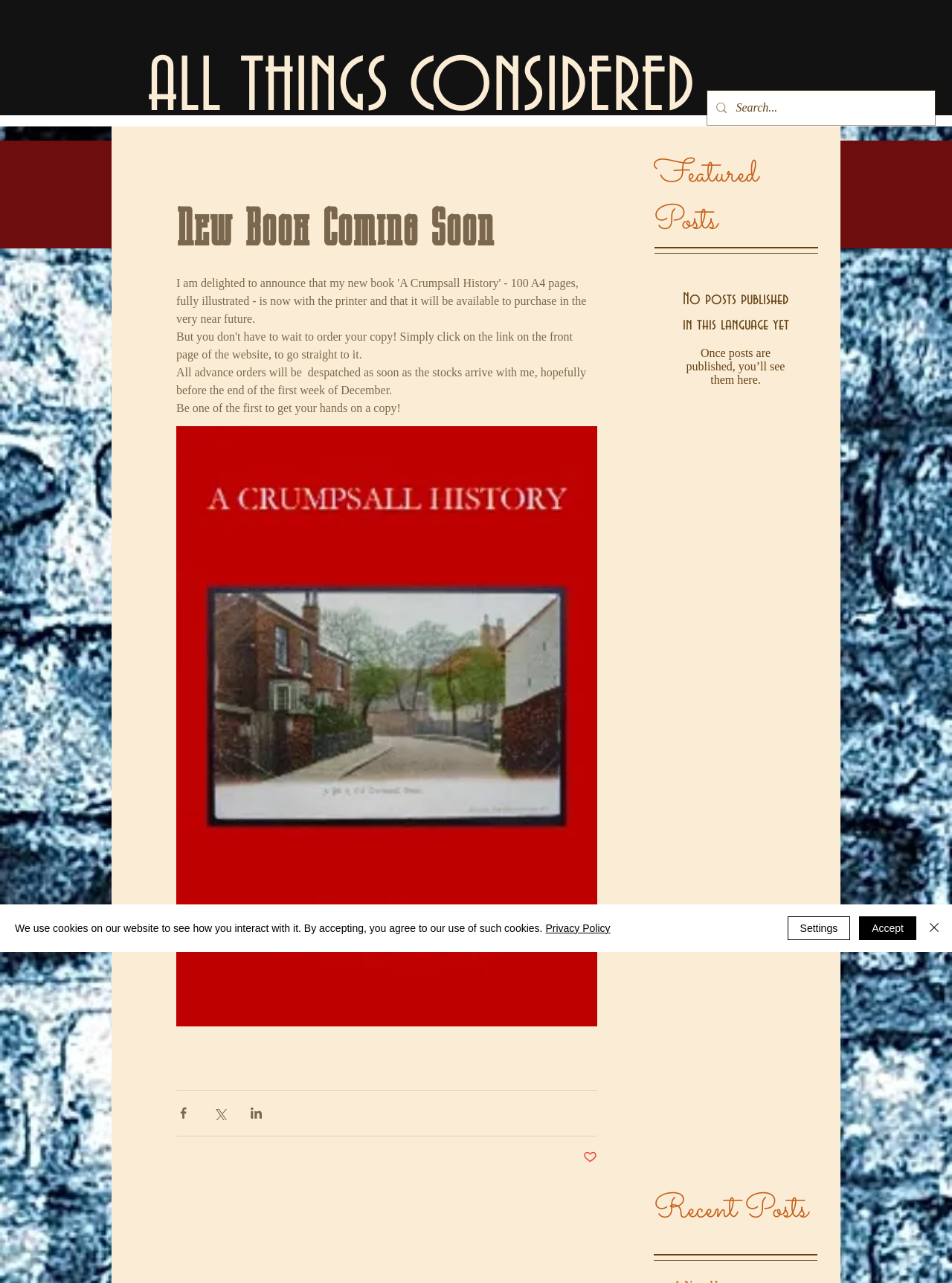Explain in detail what you observe on this webpage.

The webpage is announcing the upcoming release of a new book titled "A Crumpsall History". At the top, there is a heading "ALL THINGS CONSIDERED" followed by a search bar with a magnifying glass icon and a searchbox. Below the search bar, there is a navigation menu with links to "Home", "Menu", "Corner Shop", "Blog", and "About".

On the left side of the page, there is a prominent article section with a heading "New Book Coming Soon". The article announces that the book is now with the printer and will be available soon. It also mentions that all advance orders will be despatched as soon as the stocks arrive, hopefully before the end of the first week of December. There is a call-to-action to be one of the first to get a copy of the book.

Below the article, there are social media sharing buttons for Facebook, Twitter, and LinkedIn, each accompanied by an icon. There is also a button to like the post.

On the right side of the page, there are two sections: "Featured Posts" and "Recent Posts". The "Featured Posts" section currently has no posts, with a message indicating that no posts have been published in this language yet. The "Recent Posts" section is also empty.

At the bottom of the page, there is a cookie policy alert with a link to the "Privacy Policy" and buttons to "Accept", "Settings", and "Close". The "Close" button has a small icon of a cross.